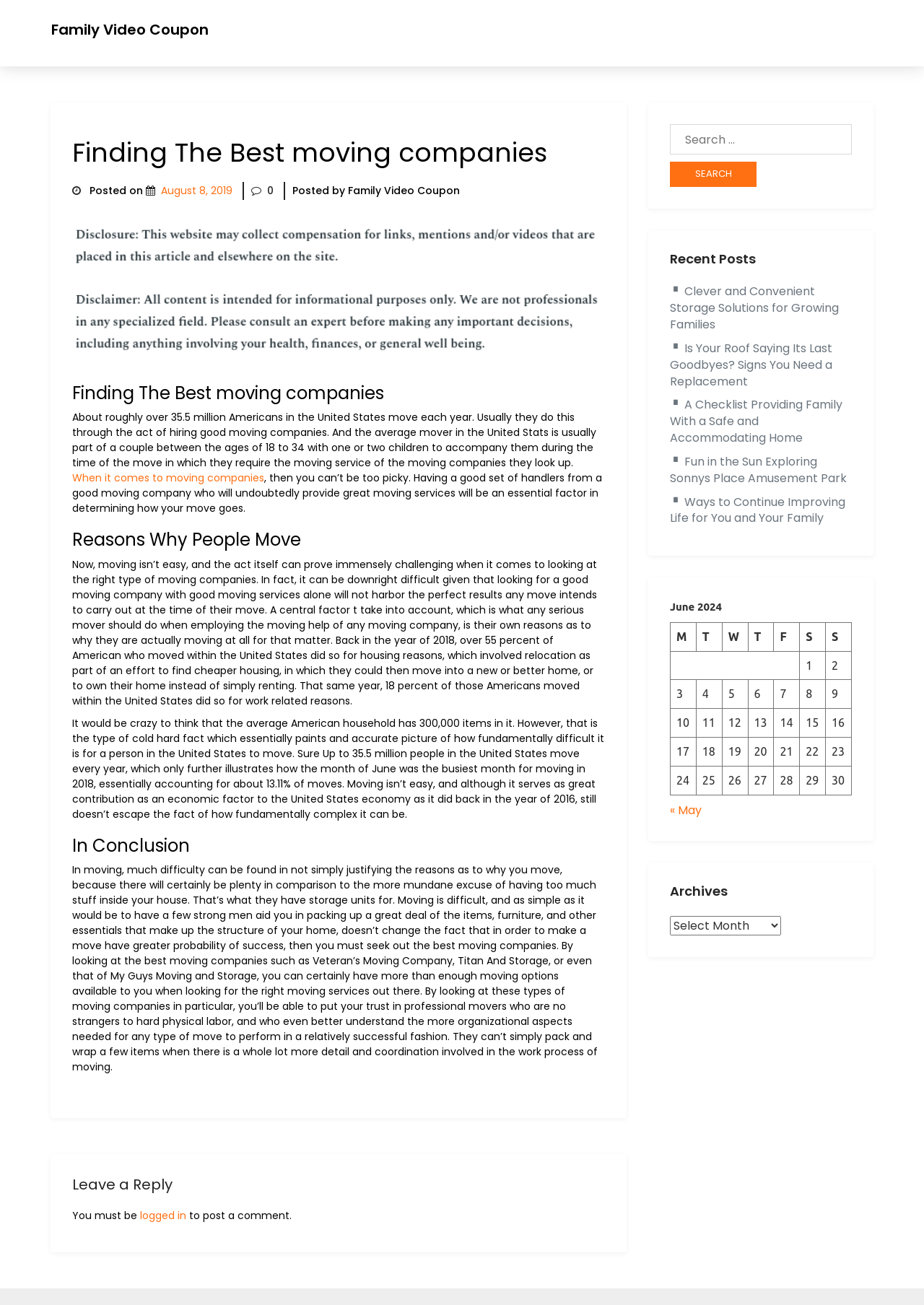What is the purpose of the search box on the webpage?
Based on the image, answer the question with as much detail as possible.

The search box is located in the complementary section of the webpage, and it has a placeholder text 'Search for:' and a button labeled 'Search', indicating that it is used to search for posts on the webpage.